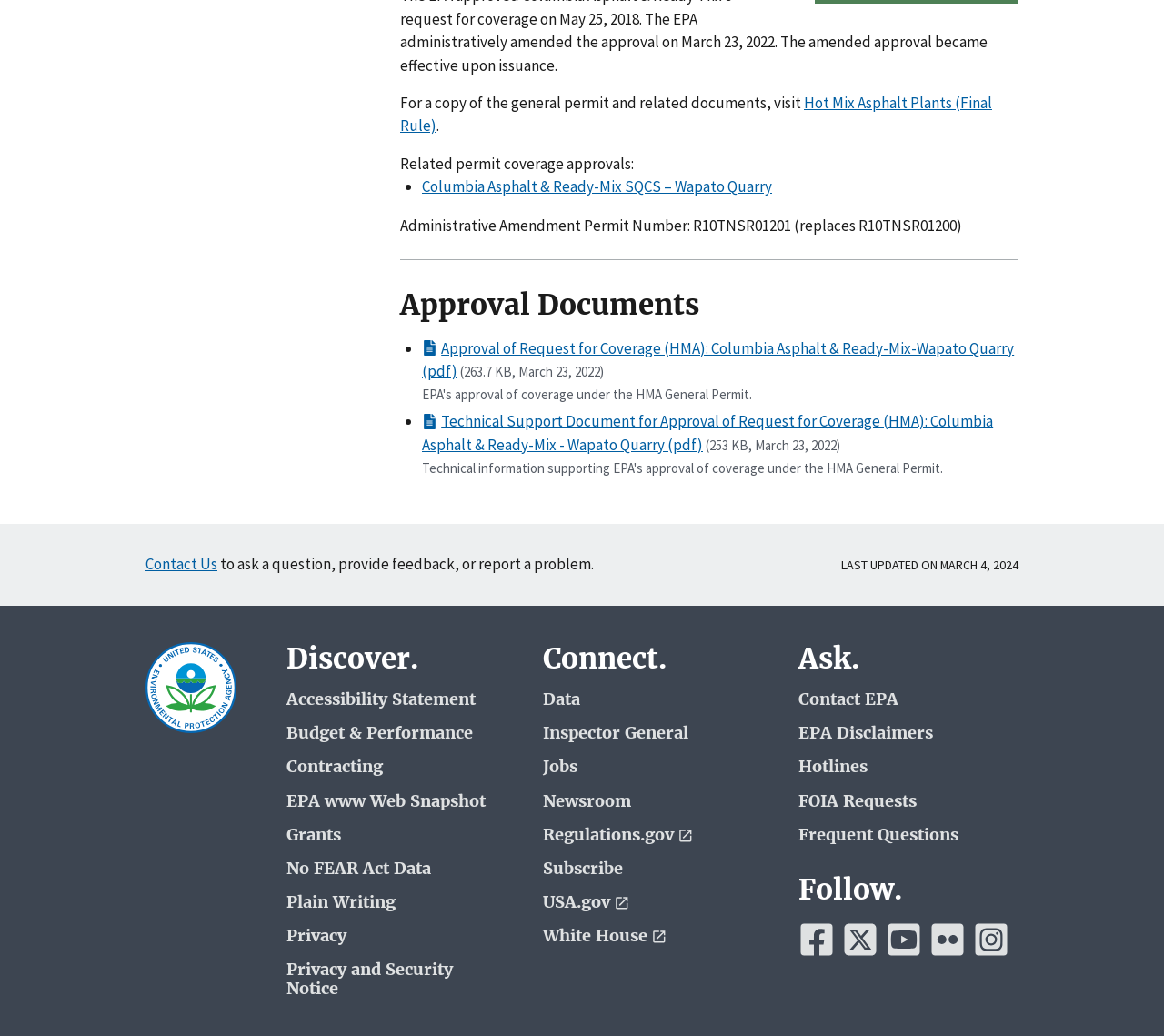Find the bounding box of the UI element described as follows: "Regulations.govExit EPA’s Website".

[0.466, 0.797, 0.655, 0.815]